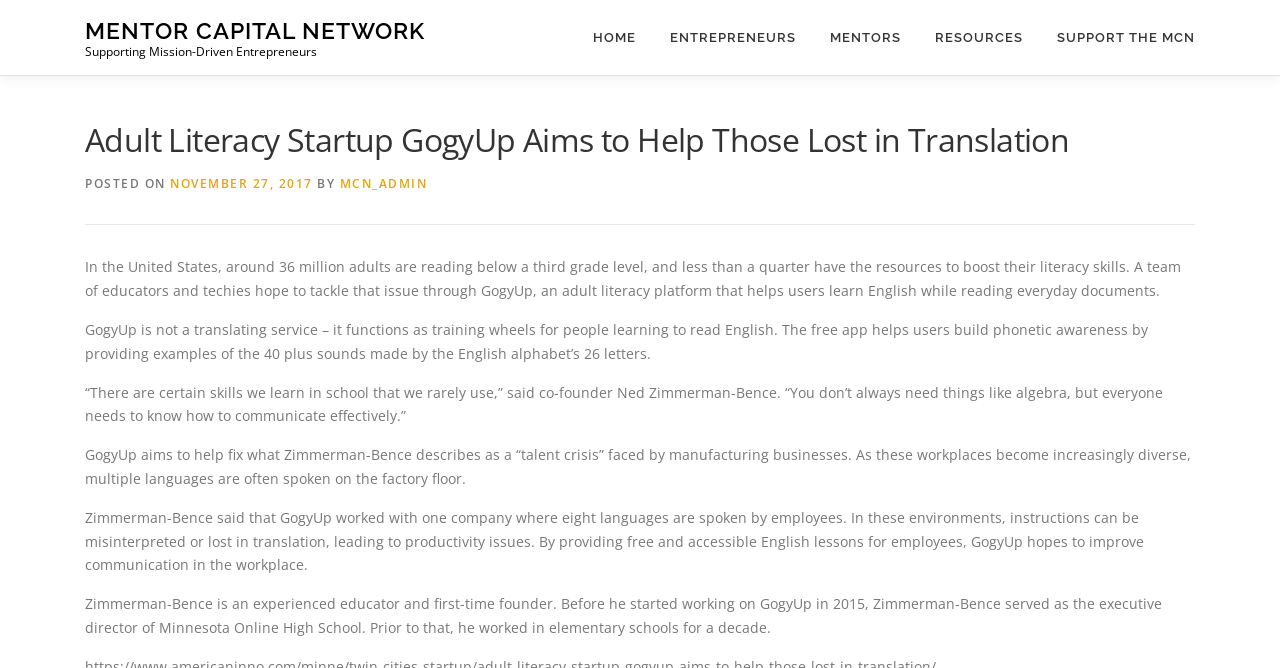What is the occupation of Ned Zimmerman-Bence before he started working on GogyUp?
Based on the image, answer the question with as much detail as possible.

I found the answer by reading the text in the webpage, specifically the sentence 'Zimmerman-Bence is an experienced educator and first-time founder. Before he started working on GogyUp in 2015, Zimmerman-Bence served as the executive director of Minnesota Online High School.'